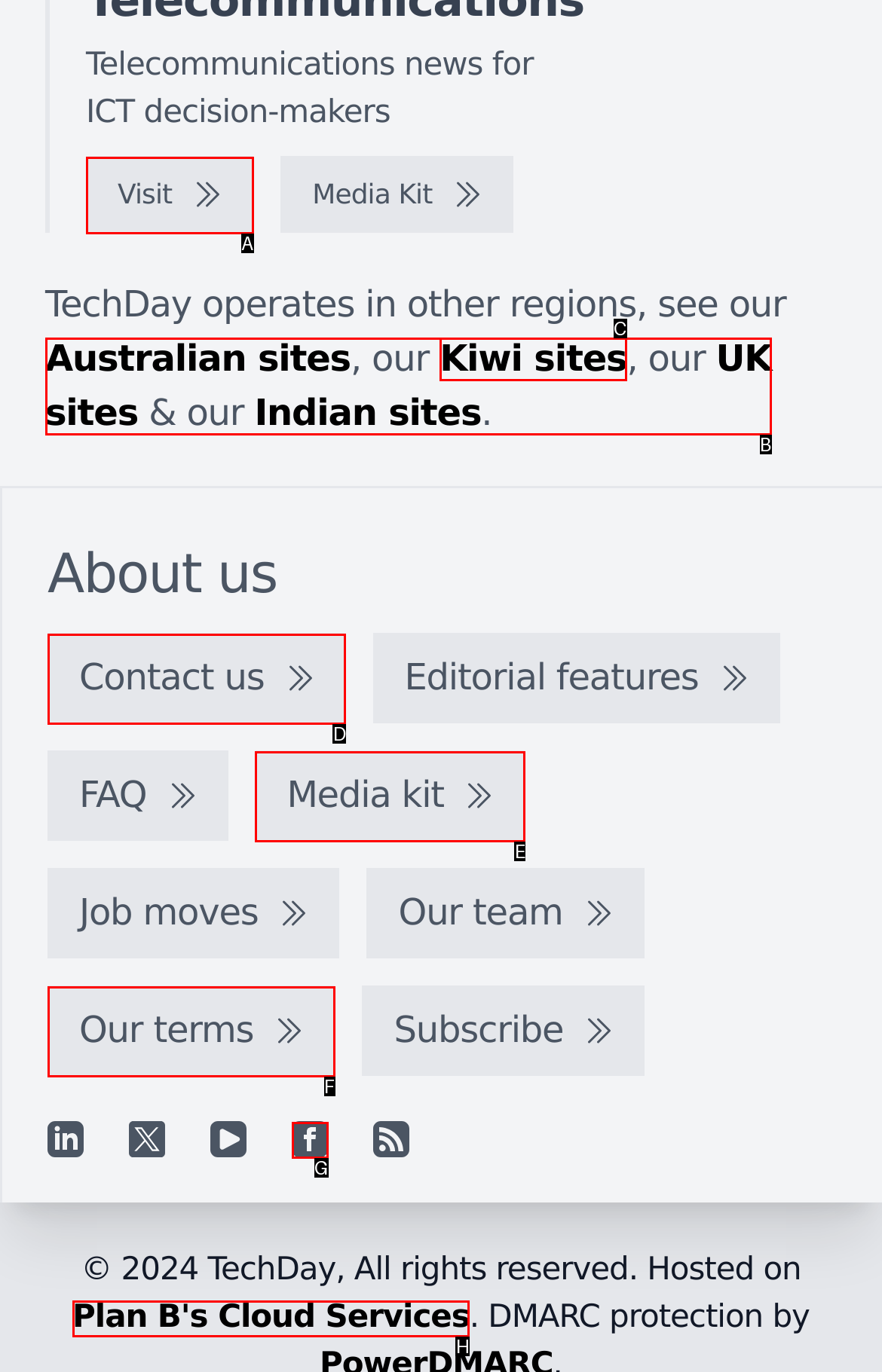Identify the letter of the option to click in order to Contact us. Answer with the letter directly.

D